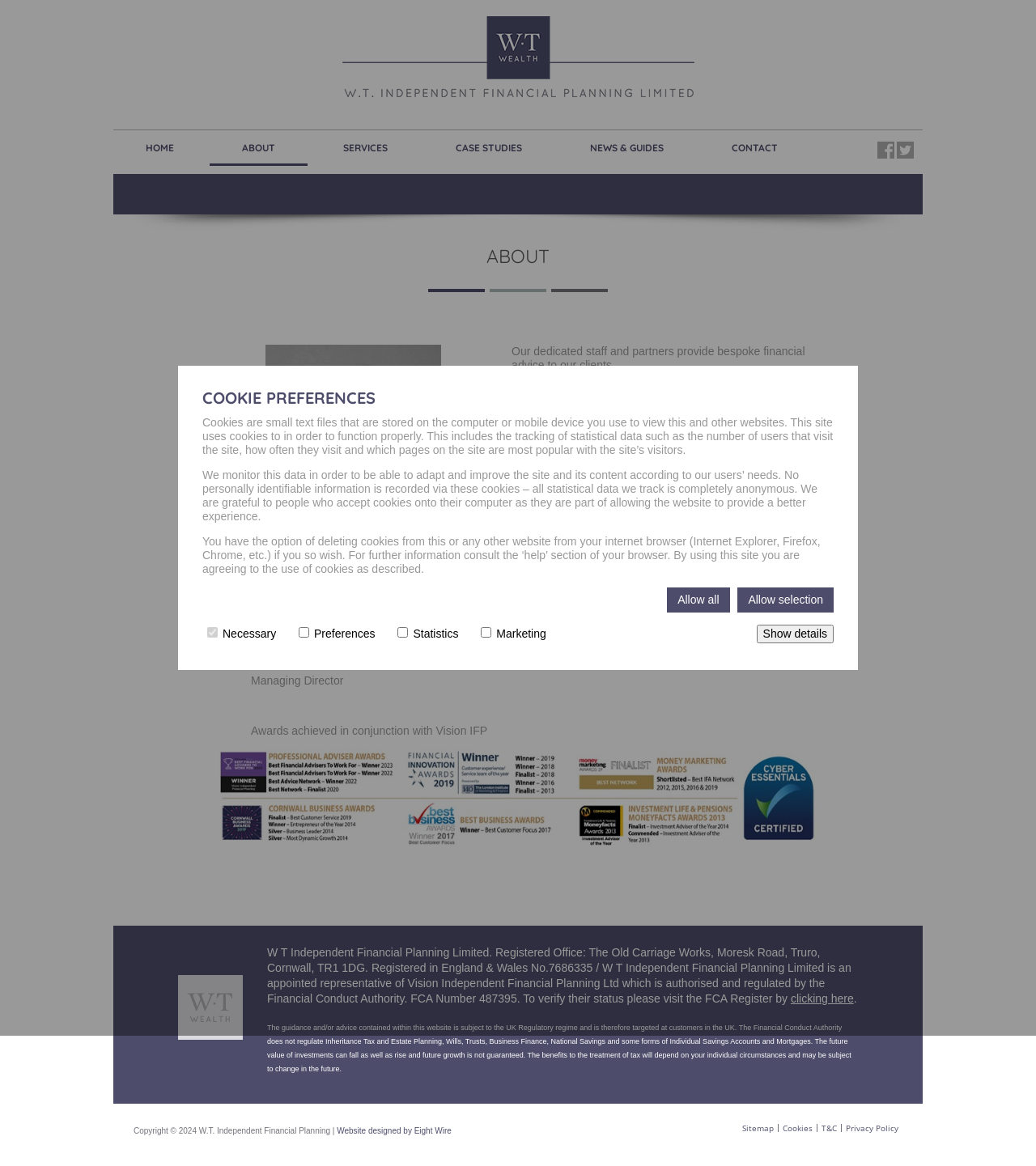Identify the bounding box coordinates of the element that should be clicked to fulfill this task: "Visit the Sitemap". The coordinates should be provided as four float numbers between 0 and 1, i.e., [left, top, right, bottom].

[0.716, 0.964, 0.747, 0.971]